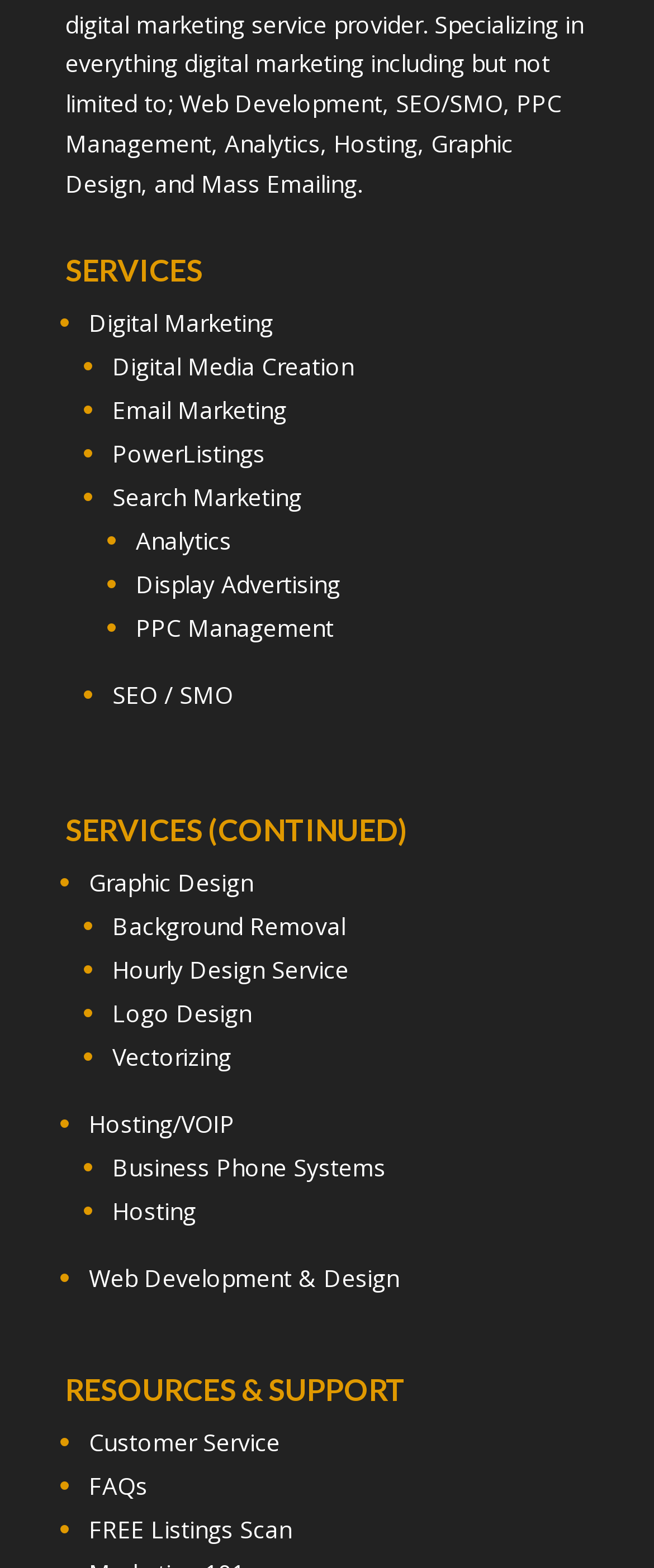Identify the bounding box coordinates for the UI element that matches this description: "Web Development & Design".

[0.136, 0.804, 0.61, 0.825]